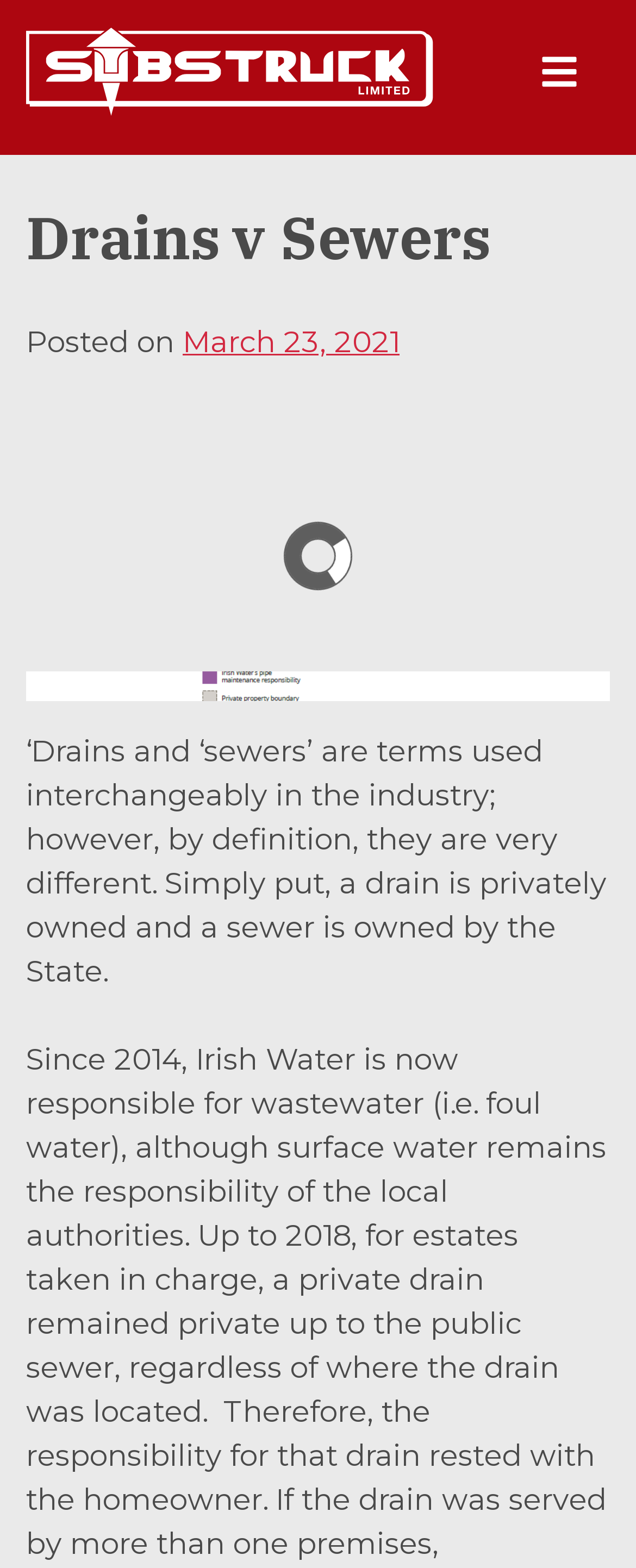Offer a meticulous description of the webpage's structure and content.

The webpage is about the difference between drains and sewers, with the title "Drains v Sewers" prominently displayed at the top. Below the title, there is a brief description of the company, Substruck Ltd., which specializes in subsidence investigations, repairs, and remediation for both residential and commercial properties.

On the top-left corner, there is a logo image and a link to the company's homepage. Next to it, there is a button to expand the primary menu. When expanded, the menu displays a header with the title "Drains v Sewers" again, followed by a posting date of March 23, 2021.

Below the menu, there is a slider region that takes up most of the width of the page. Within the slider, there is a note with a brief description and an image labeled "drain1". 

The main content of the page is a paragraph of text that explains the difference between drains and sewers, stating that while the terms are often used interchangeably, a drain is privately owned, and a sewer is owned by the State. This text is positioned below the slider region and takes up most of the page's width.